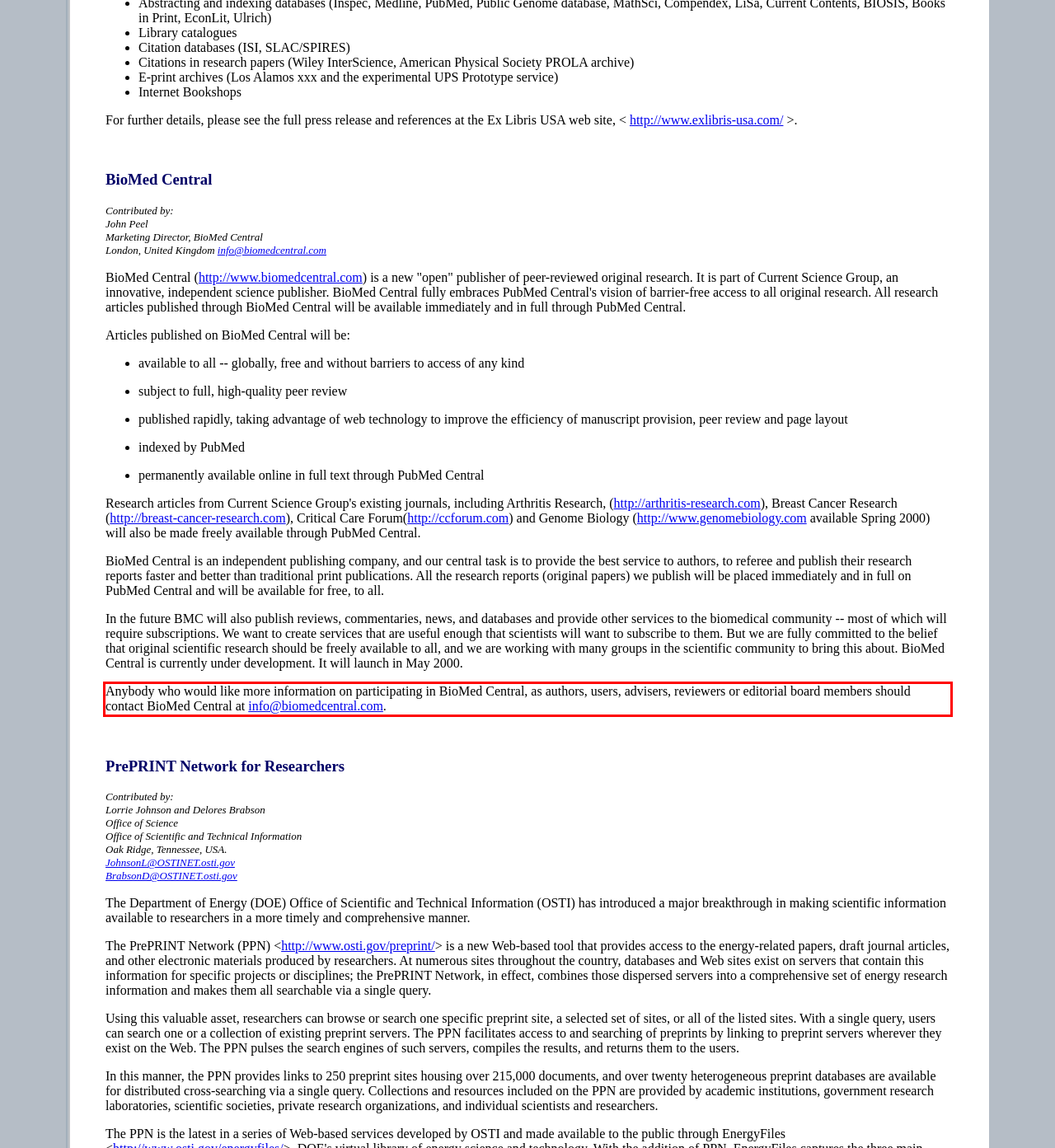Using the provided screenshot of a webpage, recognize the text inside the red rectangle bounding box by performing OCR.

Anybody who would like more information on participating in BioMed Central, as authors, users, advisers, reviewers or editorial board members should contact BioMed Central at info@biomedcentral.com.